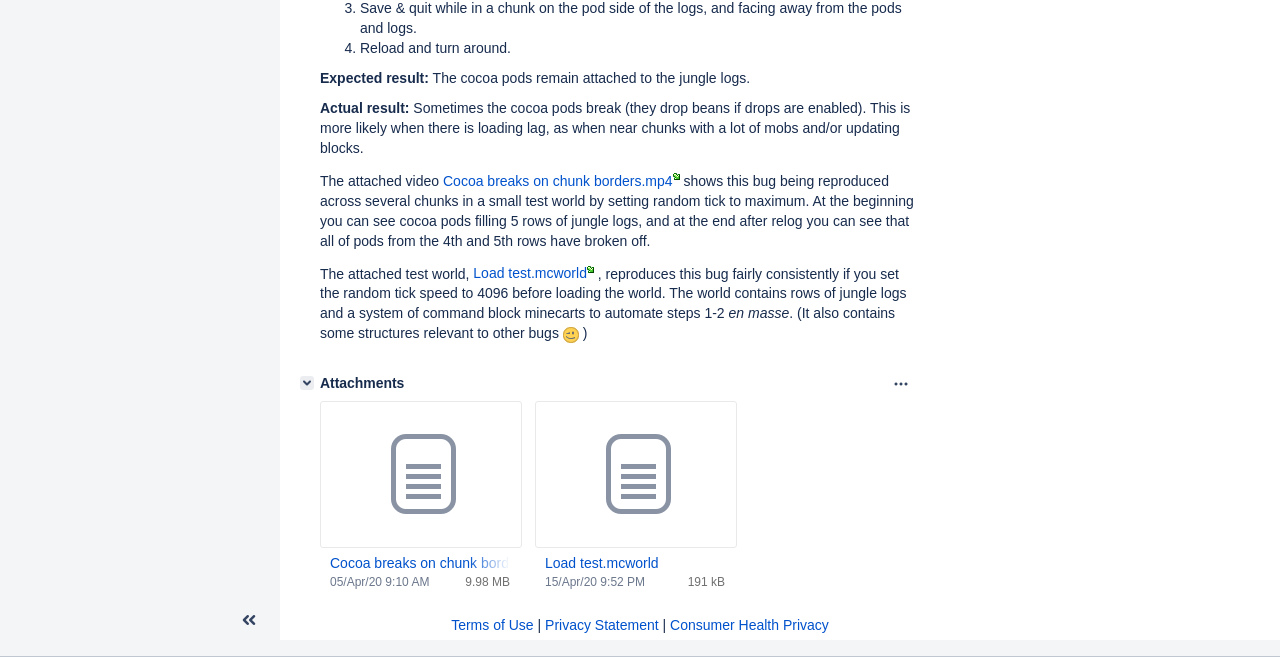Using the webpage screenshot, locate the HTML element that fits the following description and provide its bounding box: "aria-label="Collapse sidebar ( [ )"".

[0.178, 0.921, 0.211, 0.967]